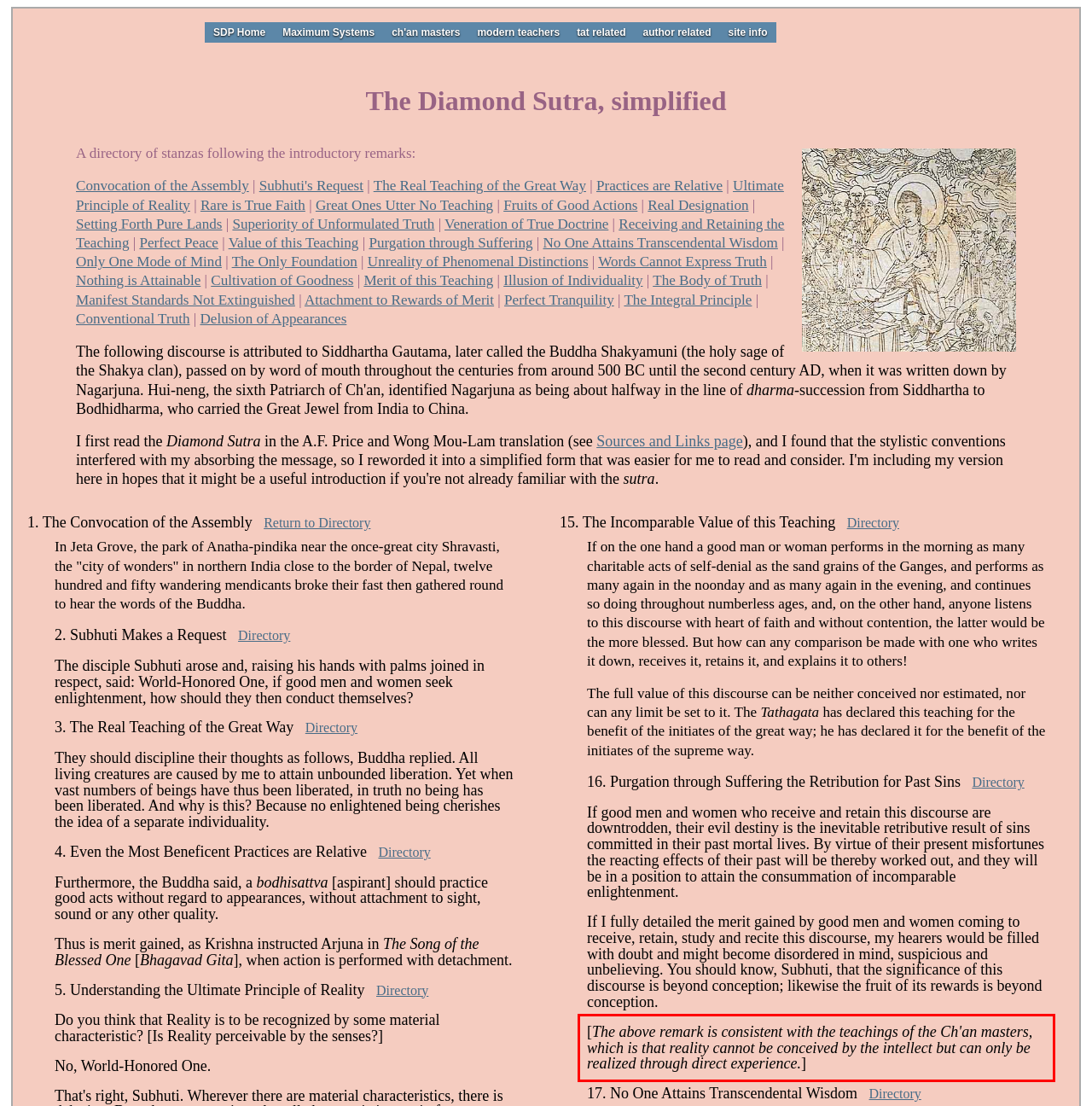Given a webpage screenshot, identify the text inside the red bounding box using OCR and extract it.

[The above remark is consistent with the teachings of the Ch'an masters, which is that reality cannot be conceived by the intellect but can only be realized through direct experience.]